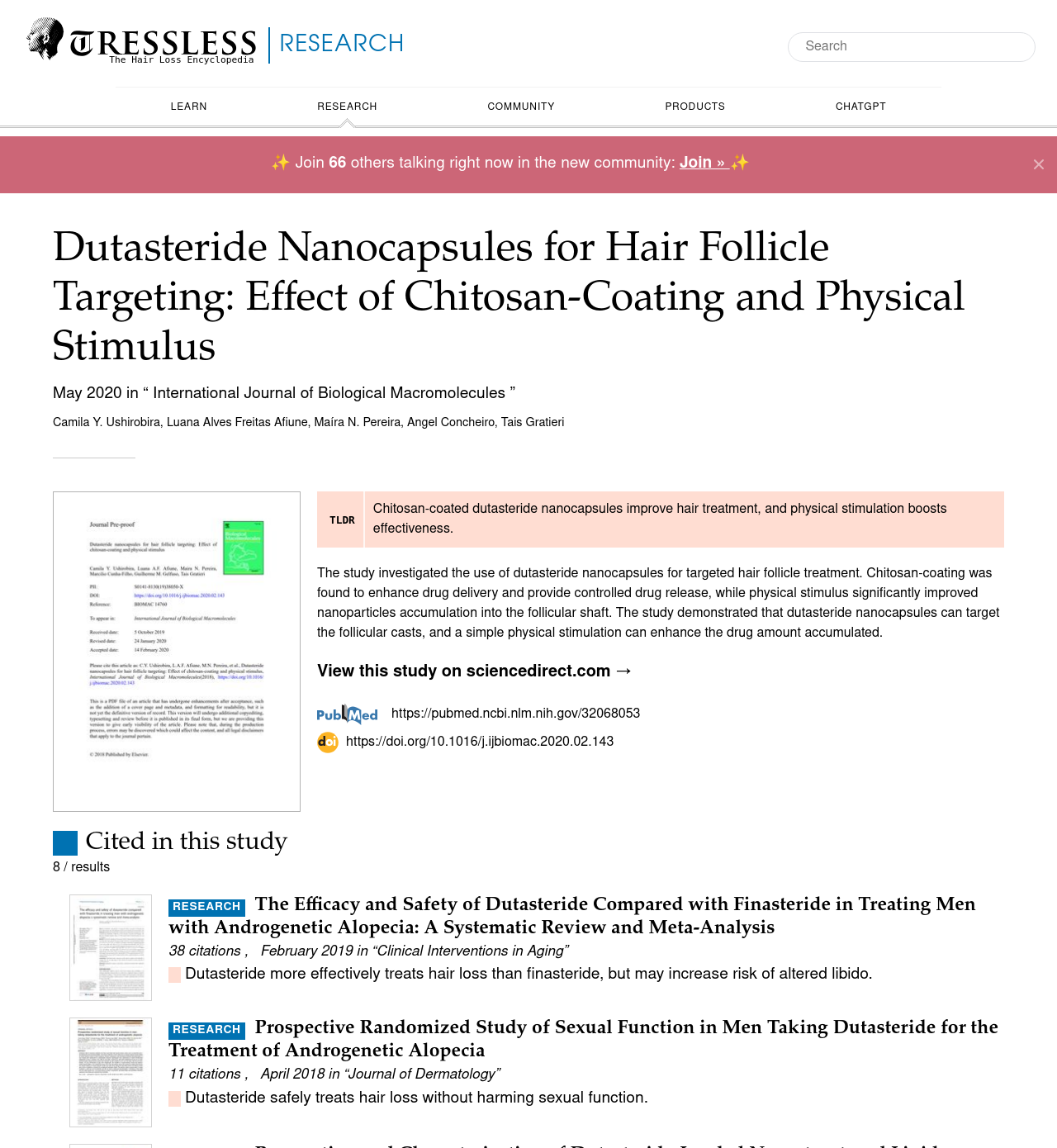Identify the bounding box coordinates for the UI element described as follows: "research". Ensure the coordinates are four float numbers between 0 and 1, formatted as [left, top, right, bottom].

[0.265, 0.029, 0.383, 0.049]